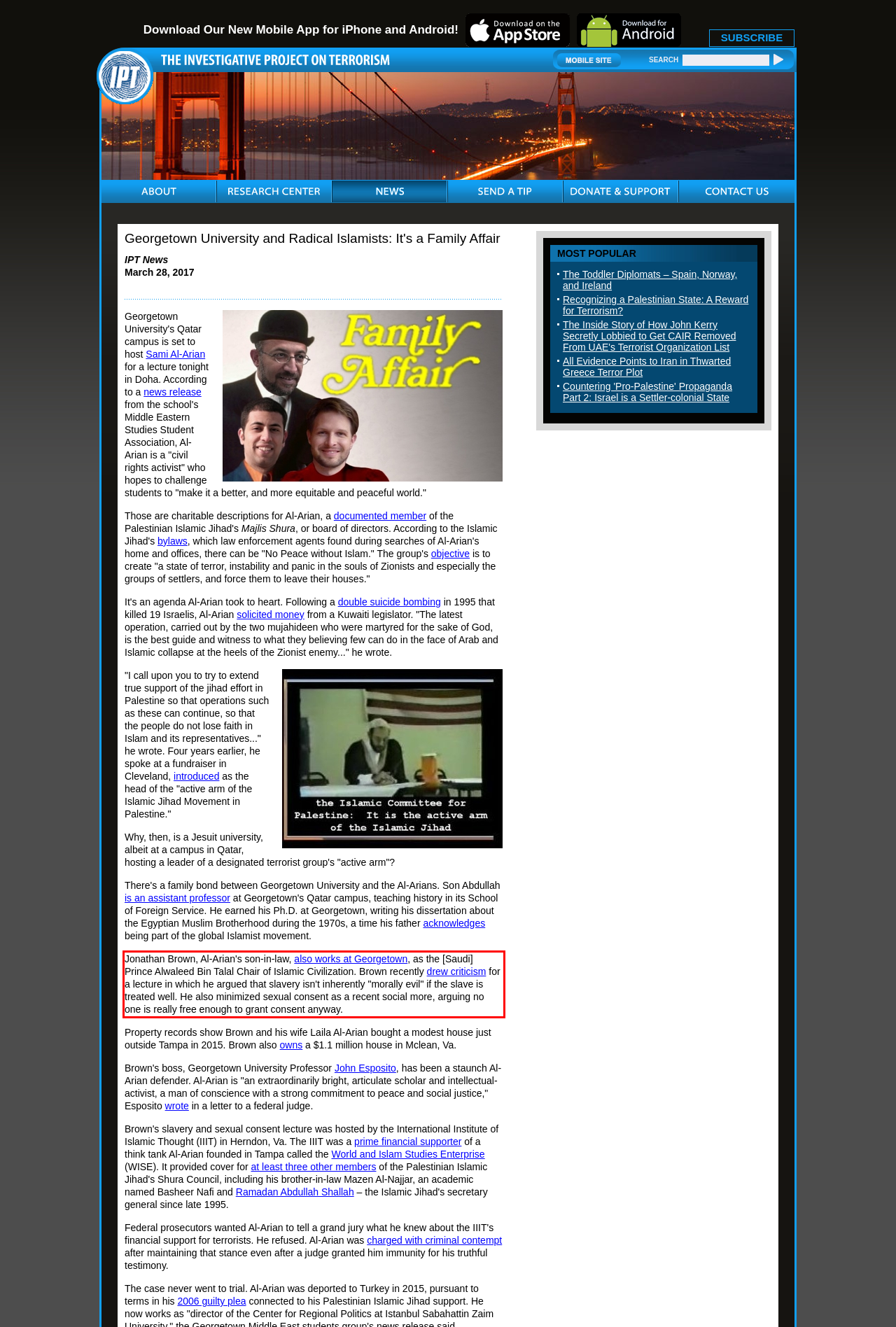You are provided with a screenshot of a webpage that includes a red bounding box. Extract and generate the text content found within the red bounding box.

Jonathan Brown, Al-Arian's son-in-law, also works at Georgetown, as the [Saudi] Prince Alwaleed Bin Talal Chair of Islamic Civilization. Brown recently drew criticism for a lecture in which he argued that slavery isn't inherently "morally evil" if the slave is treated well. He also minimized sexual consent as a recent social more, arguing no one is really free enough to grant consent anyway.